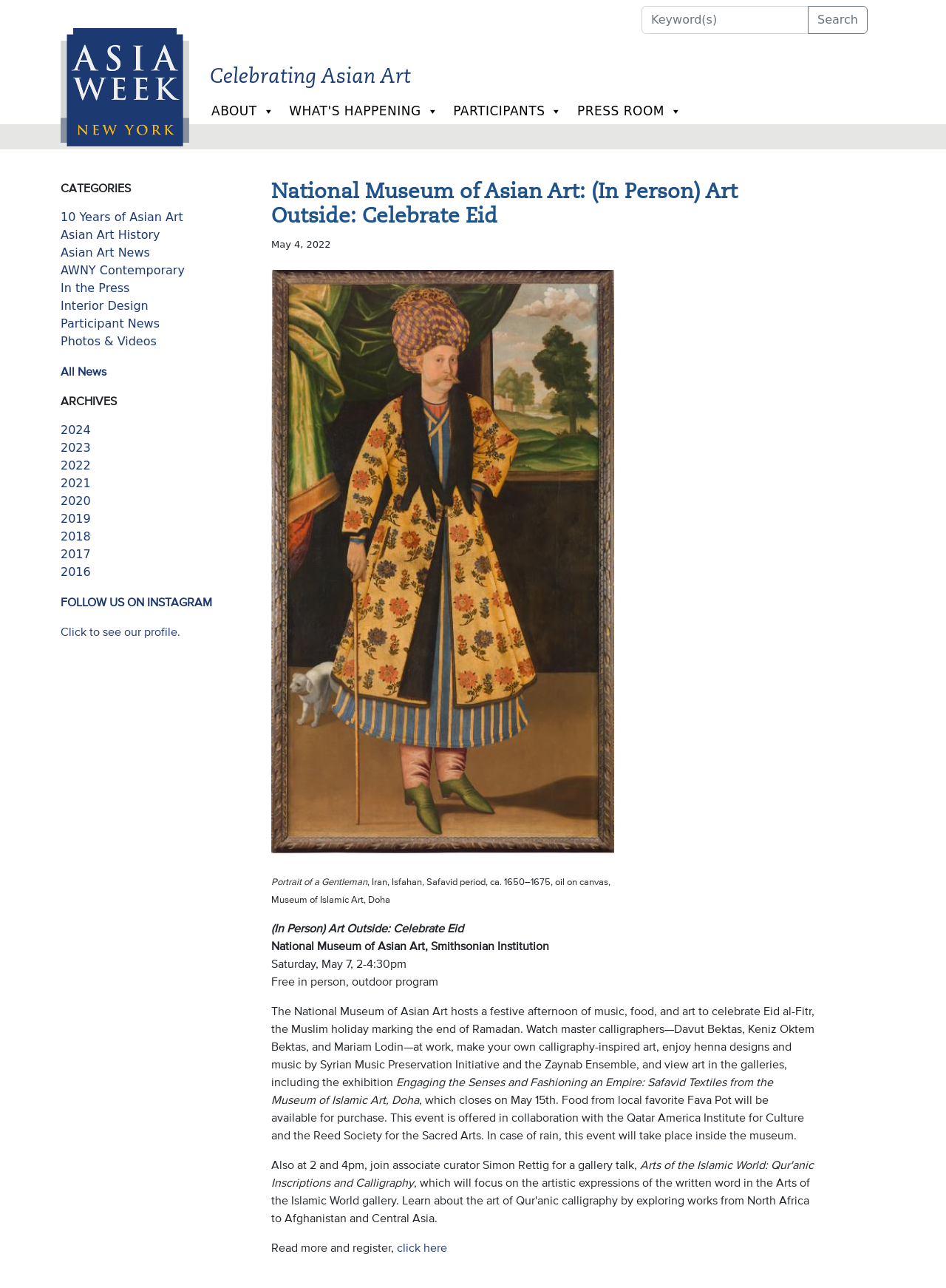Please locate the clickable area by providing the bounding box coordinates to follow this instruction: "Read more and register for the event".

[0.42, 0.963, 0.473, 0.973]